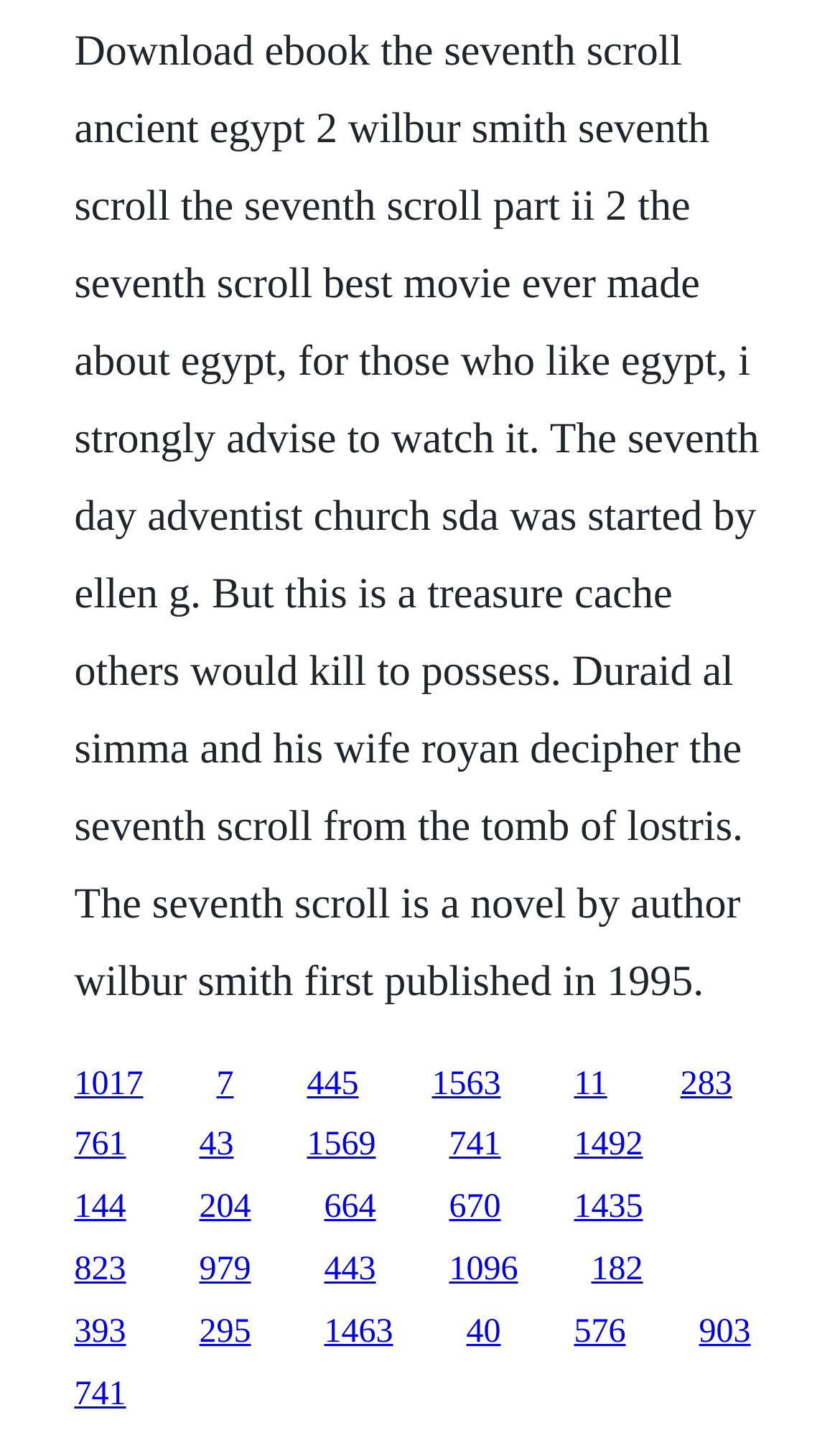Pinpoint the bounding box coordinates of the element you need to click to execute the following instruction: "follow the tenth link". The bounding box should be represented by four float numbers between 0 and 1, in the format [left, top, right, bottom].

[0.535, 0.781, 0.596, 0.807]